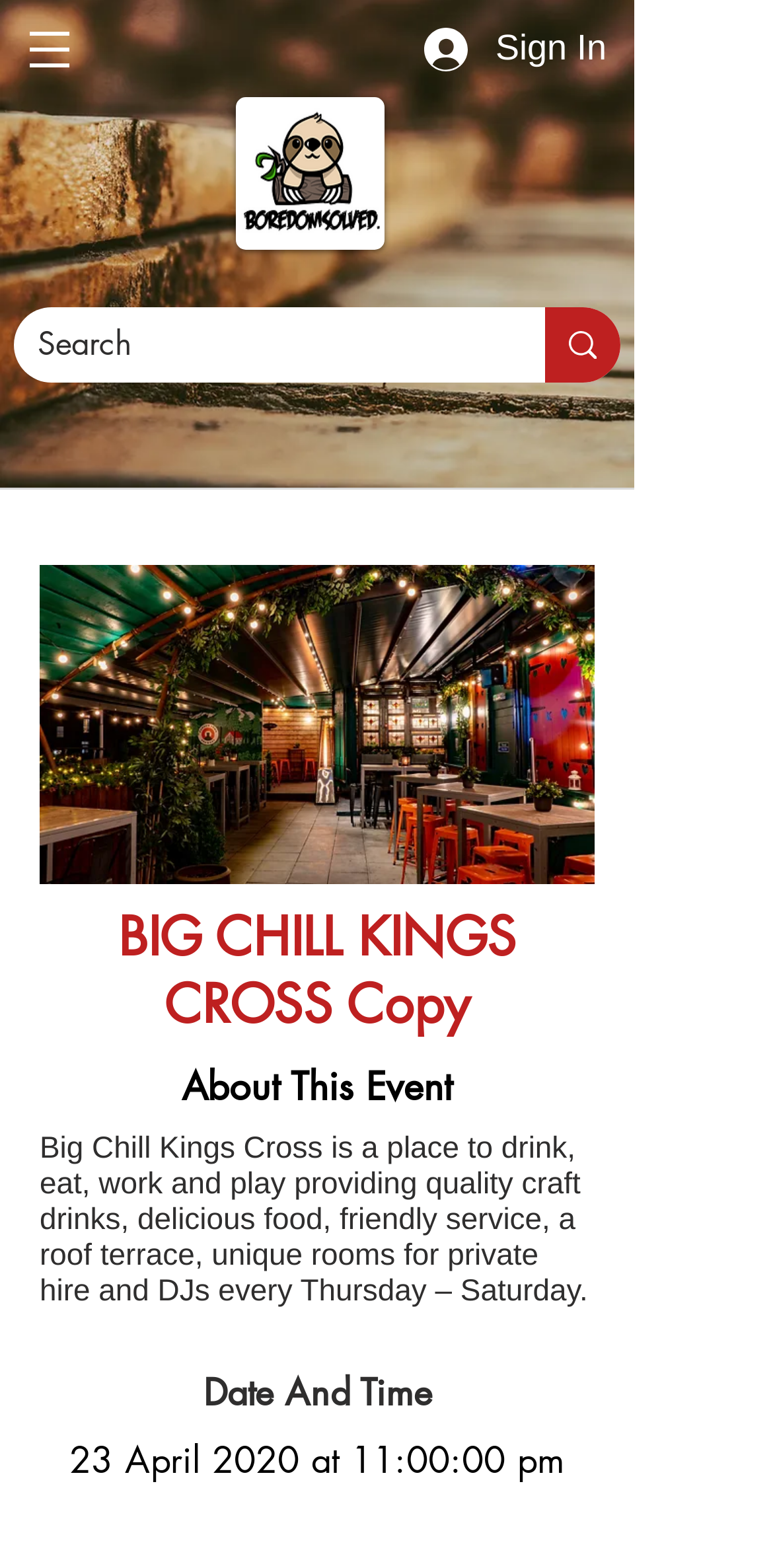Give a succinct answer to this question in a single word or phrase: 
When is the event taking place?

23 April 2020 at 11:00:00 pm